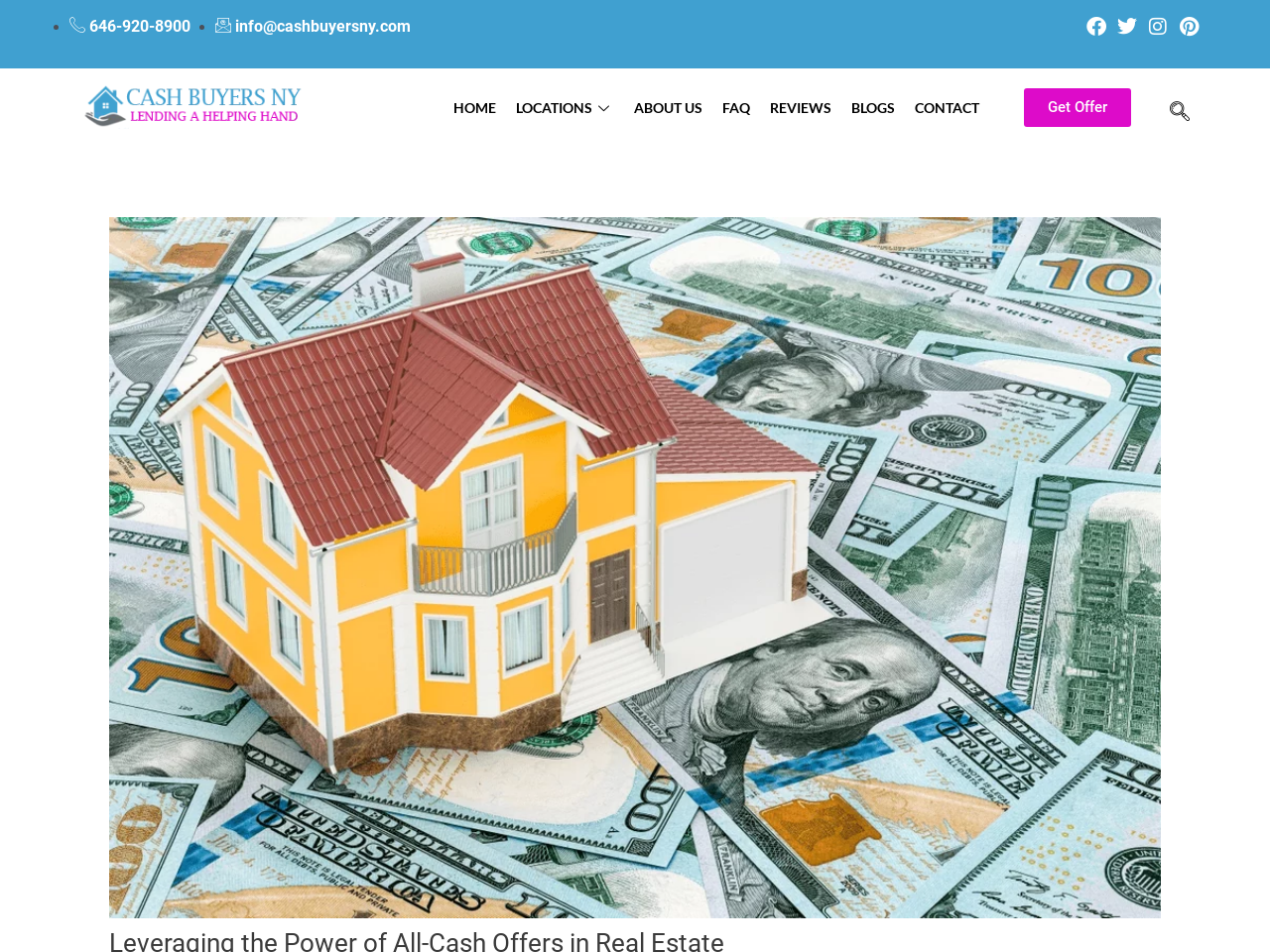Predict the bounding box coordinates for the UI element described as: "Get Offer". The coordinates should be four float numbers between 0 and 1, presented as [left, top, right, bottom].

[0.806, 0.093, 0.891, 0.133]